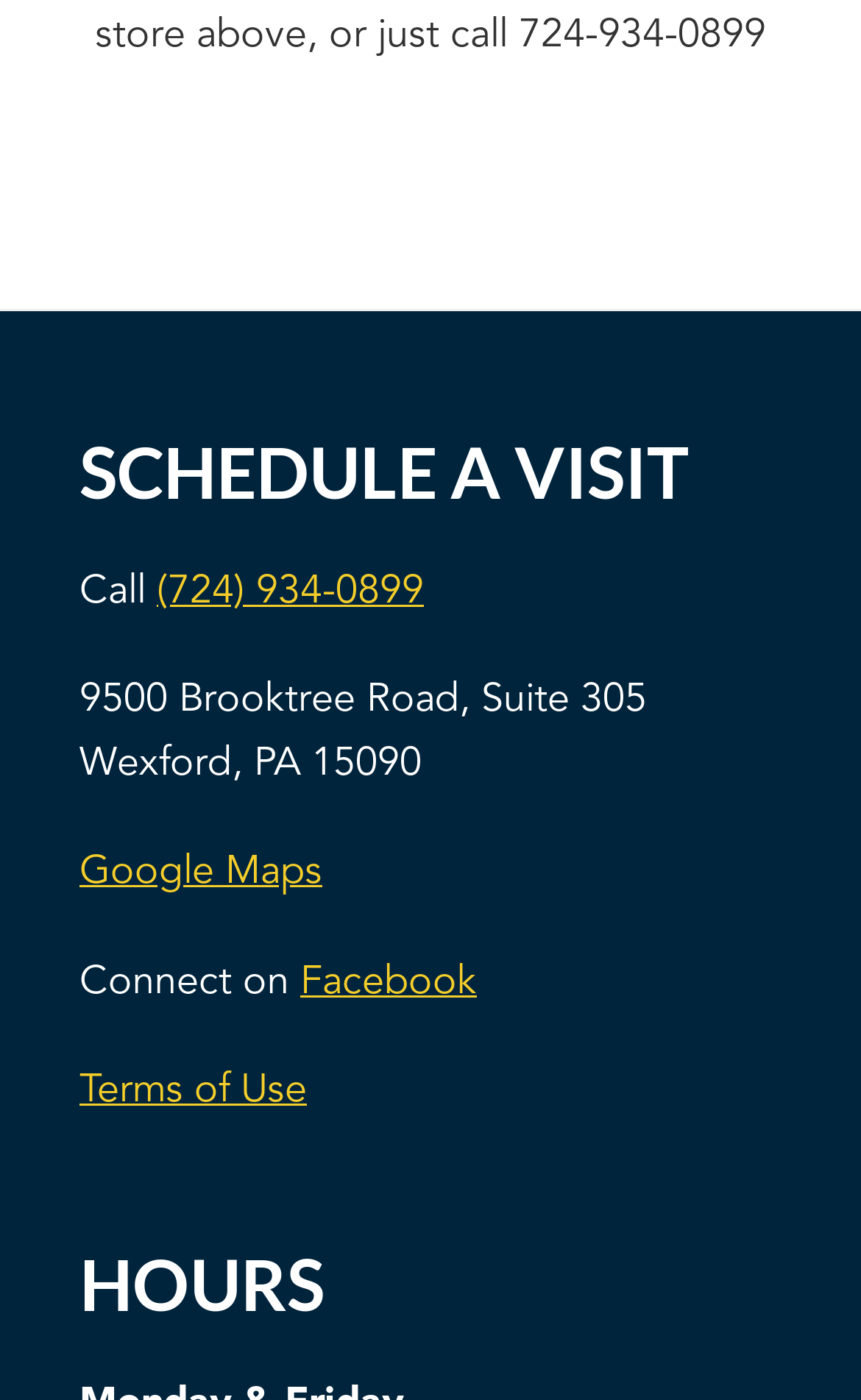What social media platform can you connect with?
Please provide a comprehensive answer based on the information in the image.

I found the social media platform by looking at the section that says 'Connect on' and finding the link that contains the name of the social media platform.